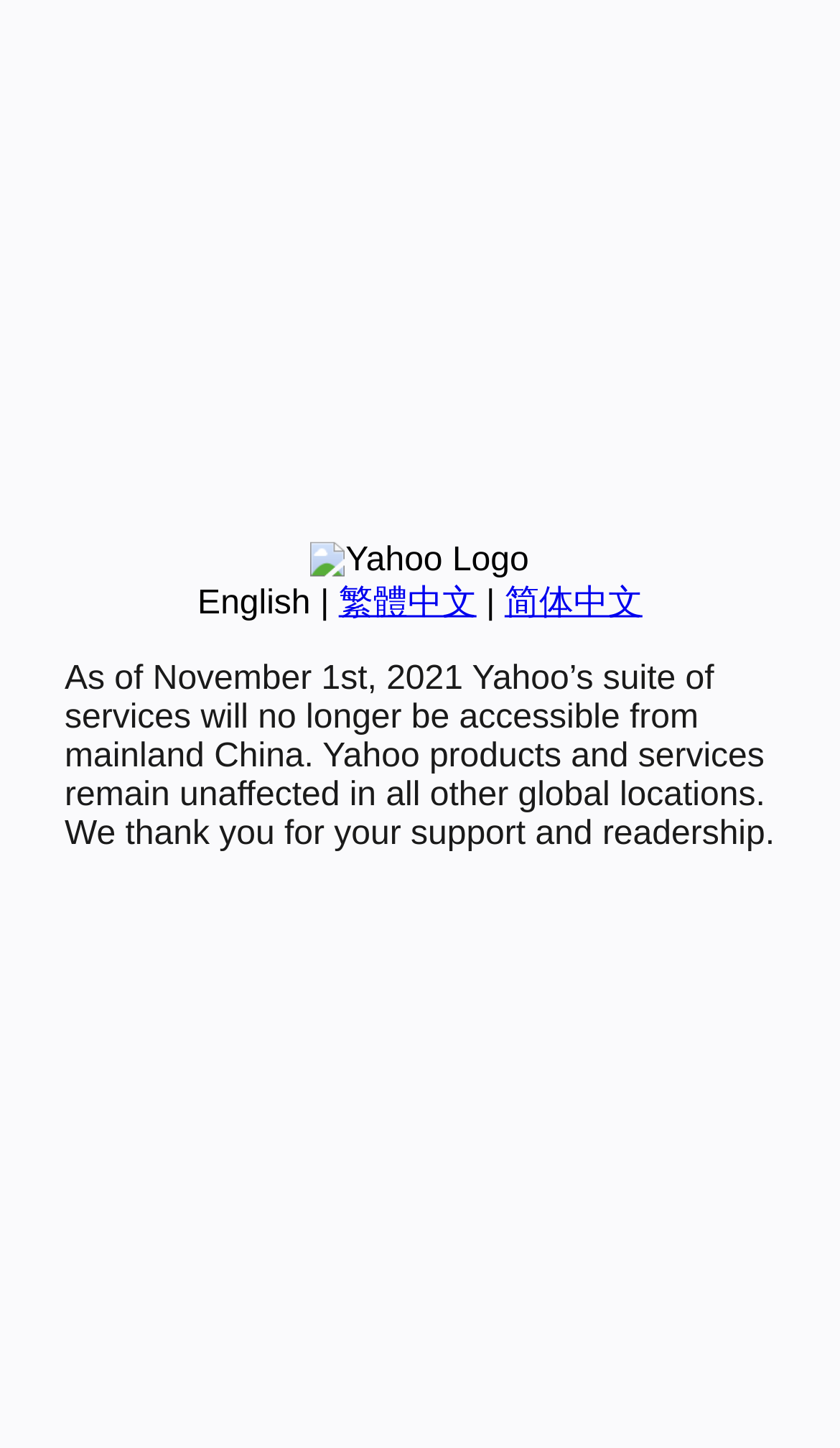Using the provided element description, identify the bounding box coordinates as (top-left x, top-left y, bottom-right x, bottom-right y). Ensure all values are between 0 and 1. Description: English

[0.235, 0.404, 0.37, 0.429]